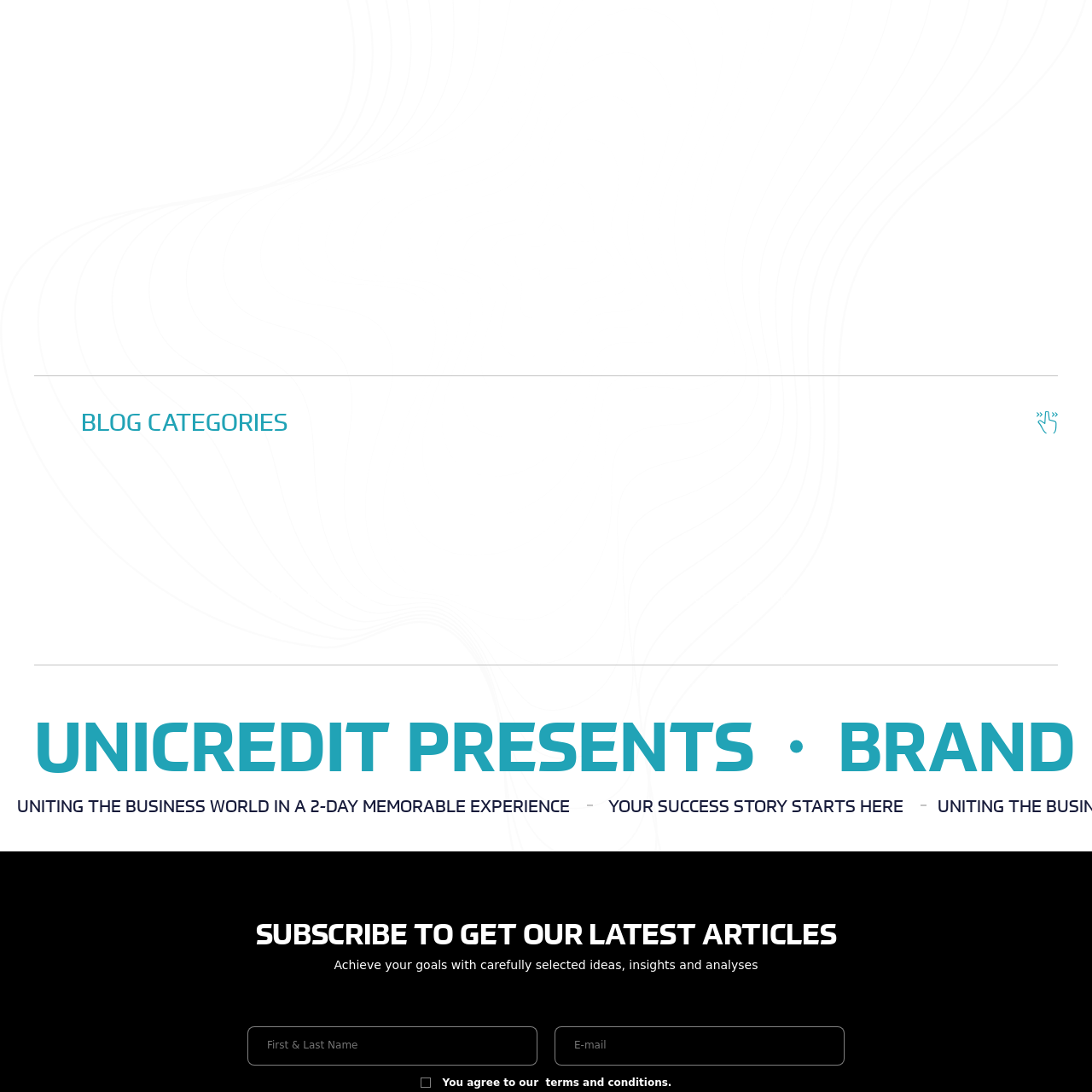What is the purpose of the graphic?
Please examine the image within the red bounding box and provide a comprehensive answer based on the visual details you observe.

The graphic is designed to be eye-catching and informative, aiming to draw attention to relevant articles or updates related to blockchain technology and its implications in various sectors.